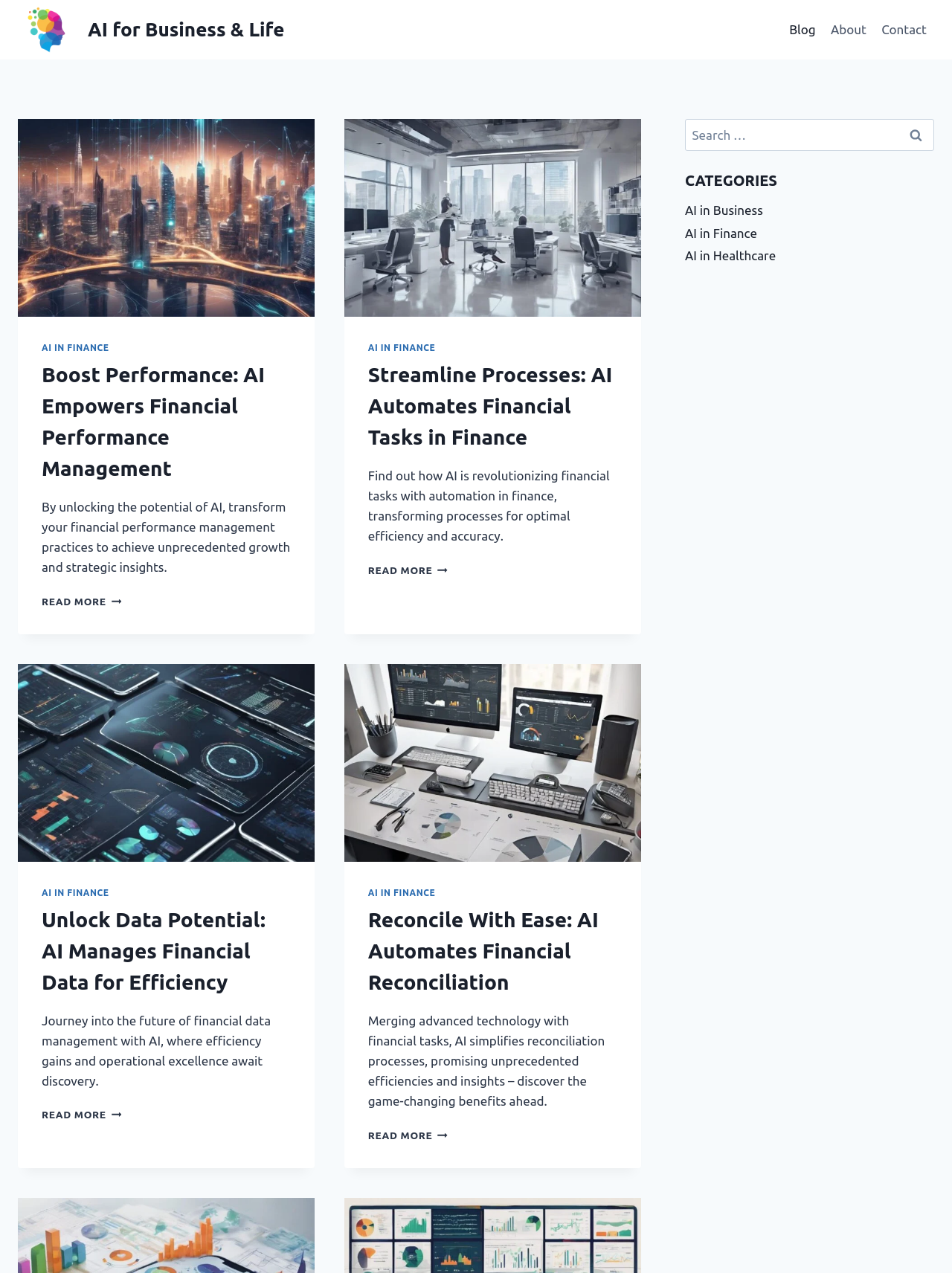Find the bounding box coordinates of the clickable element required to execute the following instruction: "View 'Reconcile With Ease: AI Automates Financial Reconciliation'". Provide the coordinates as four float numbers between 0 and 1, i.e., [left, top, right, bottom].

[0.362, 0.521, 0.673, 0.677]